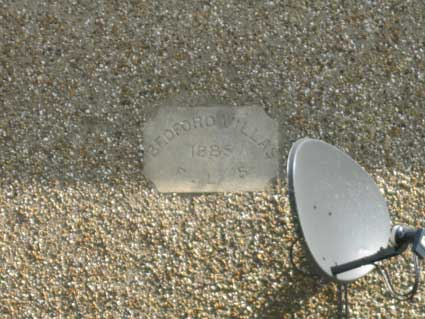Deliver an in-depth description of the image, highlighting major points.

The image captures a historical plaque mounted on a textured surface, possibly a wall or pavement, inscribed with the words "B. Bedford Villas" and the year "1885." The plaque, which appears somewhat weathered, is set against a backdrop that showcases a mix of gravel and pebbled textures, emphasizing its age and significance. To the right of the plaque, a metal object, likely part of a garden feature or lighting, reflects the natural light, adding a contemporary touch to this historic setting. This image is part of the Ipswich Historic Lettering project, which highlights notable historical markers, enriching the local cultural landscape.